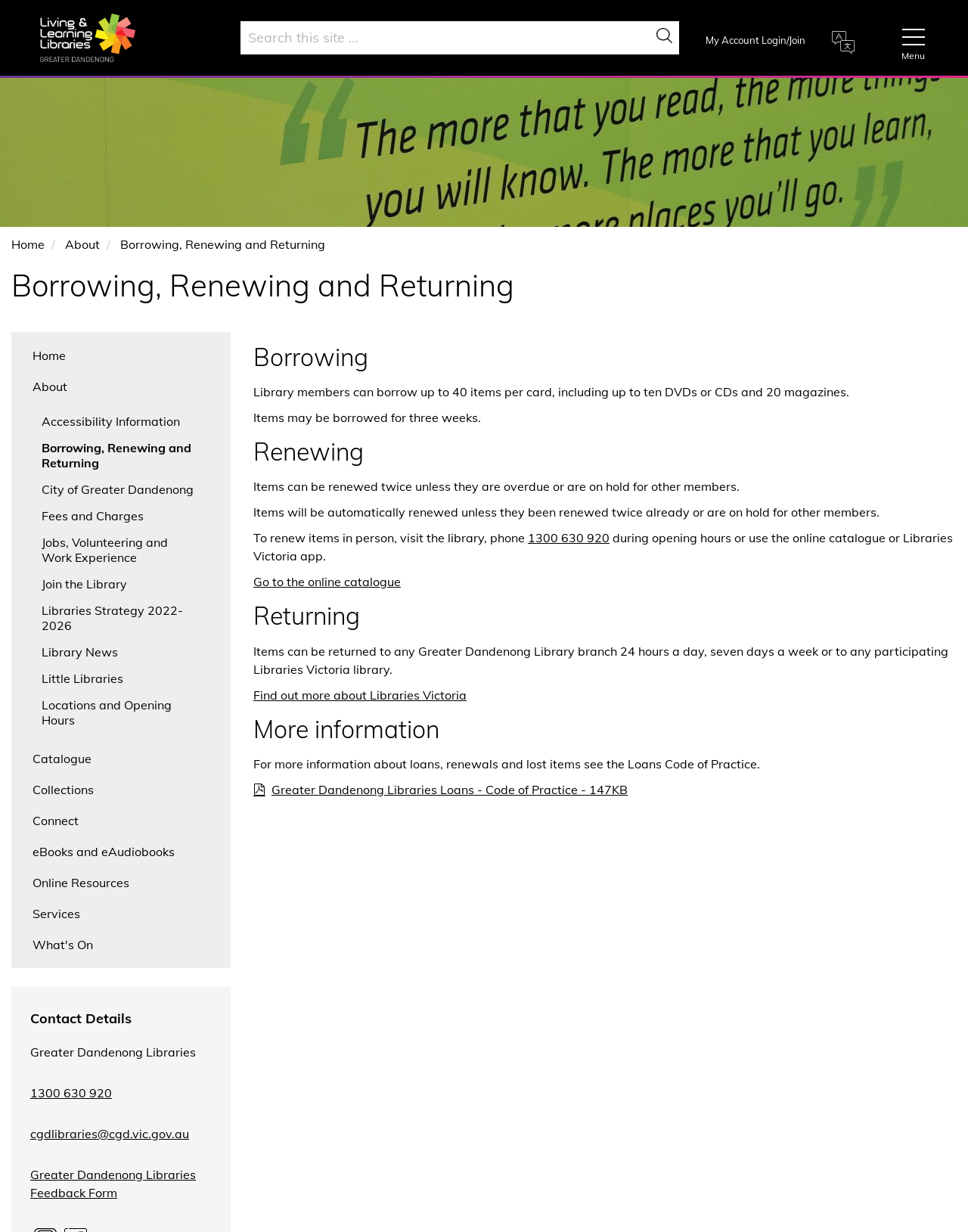Identify the bounding box coordinates of the specific part of the webpage to click to complete this instruction: "Go to the home page".

[0.039, 0.022, 0.219, 0.034]